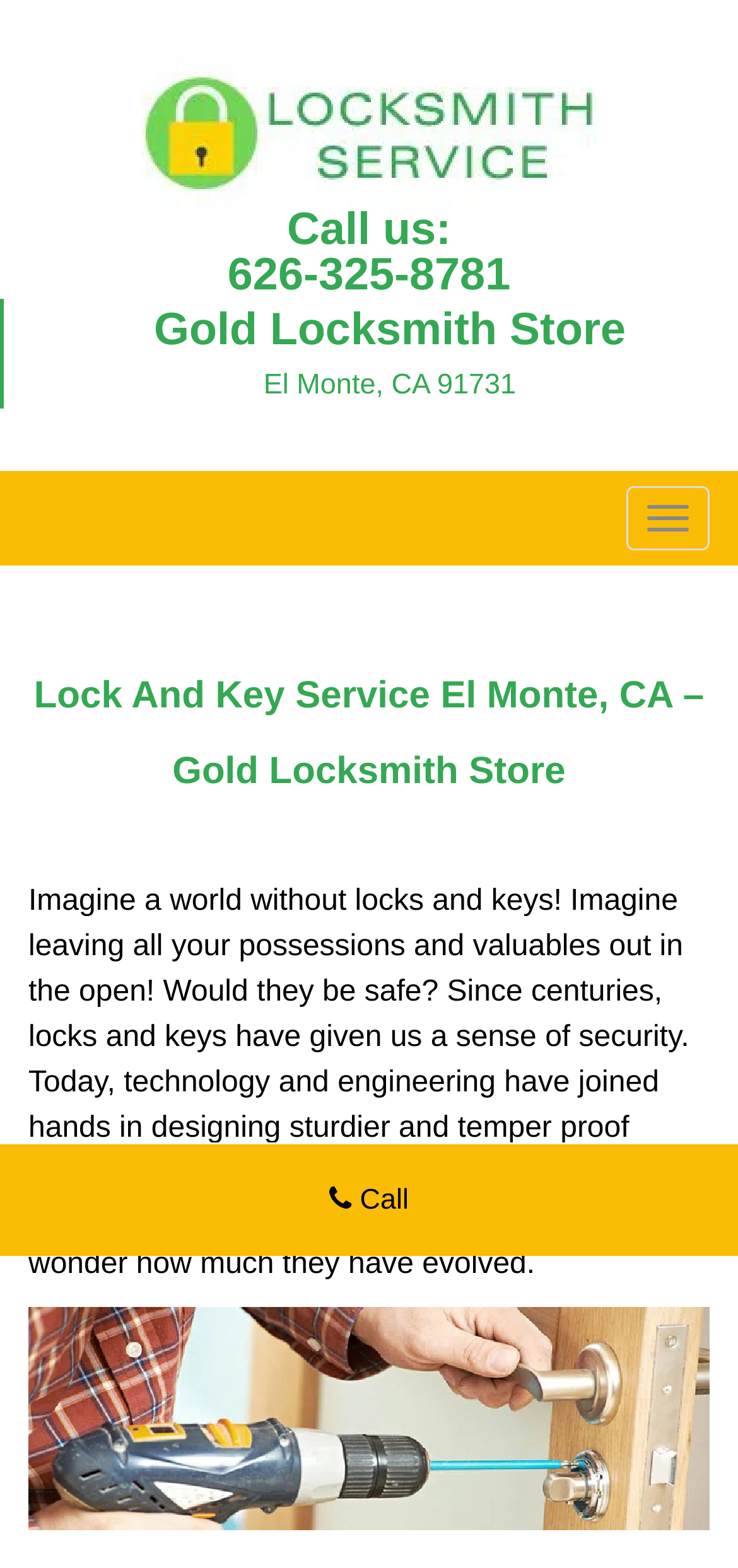Using the information in the image, give a detailed answer to the following question: Is there an image on the webpage?

I found an image element with no OCR text, which indicates that it is a non-text image. This image is located at the bottom of the webpage.